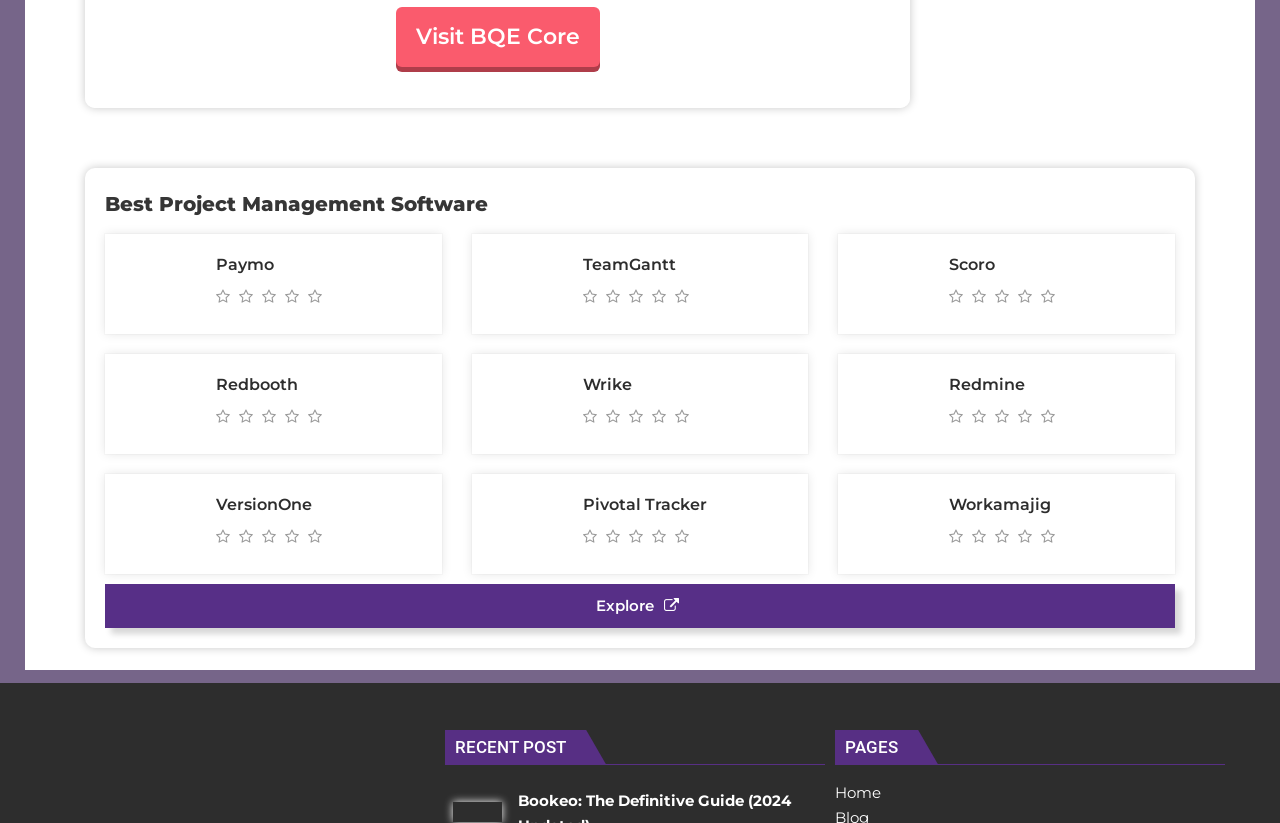Provide a one-word or brief phrase answer to the question:
What is the title of the recent post?

Bookeo: The Definitive Guide (2024 Updated)